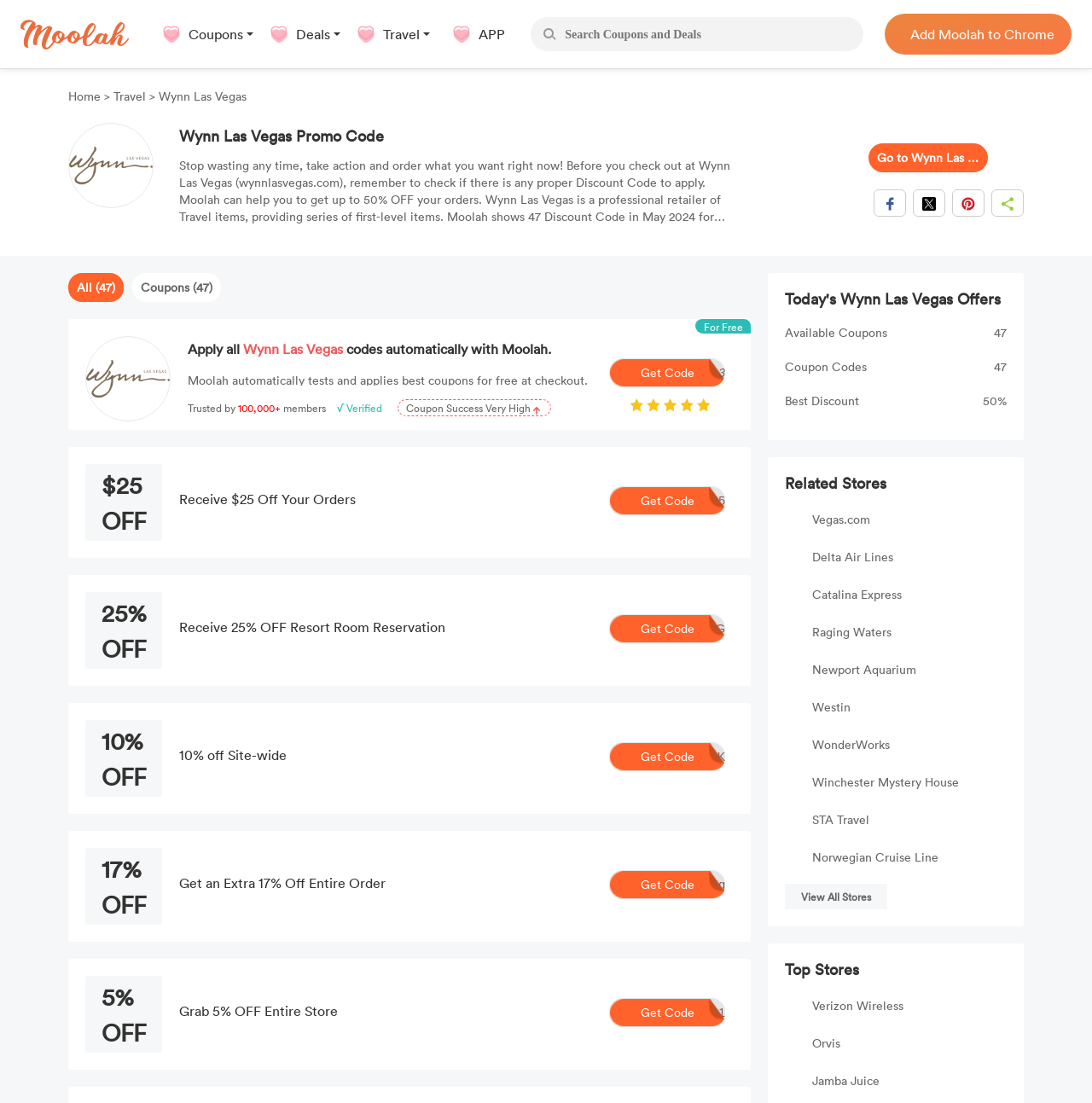Please provide a detailed answer to the question below based on the screenshot: 
What is the name of the website that helps users to get up to 50% OFF their orders?

I found this answer by looking at the image with the text 'moolah' and the corresponding description which indicates that Moolah is the website that helps users to get up to 50% OFF their orders.